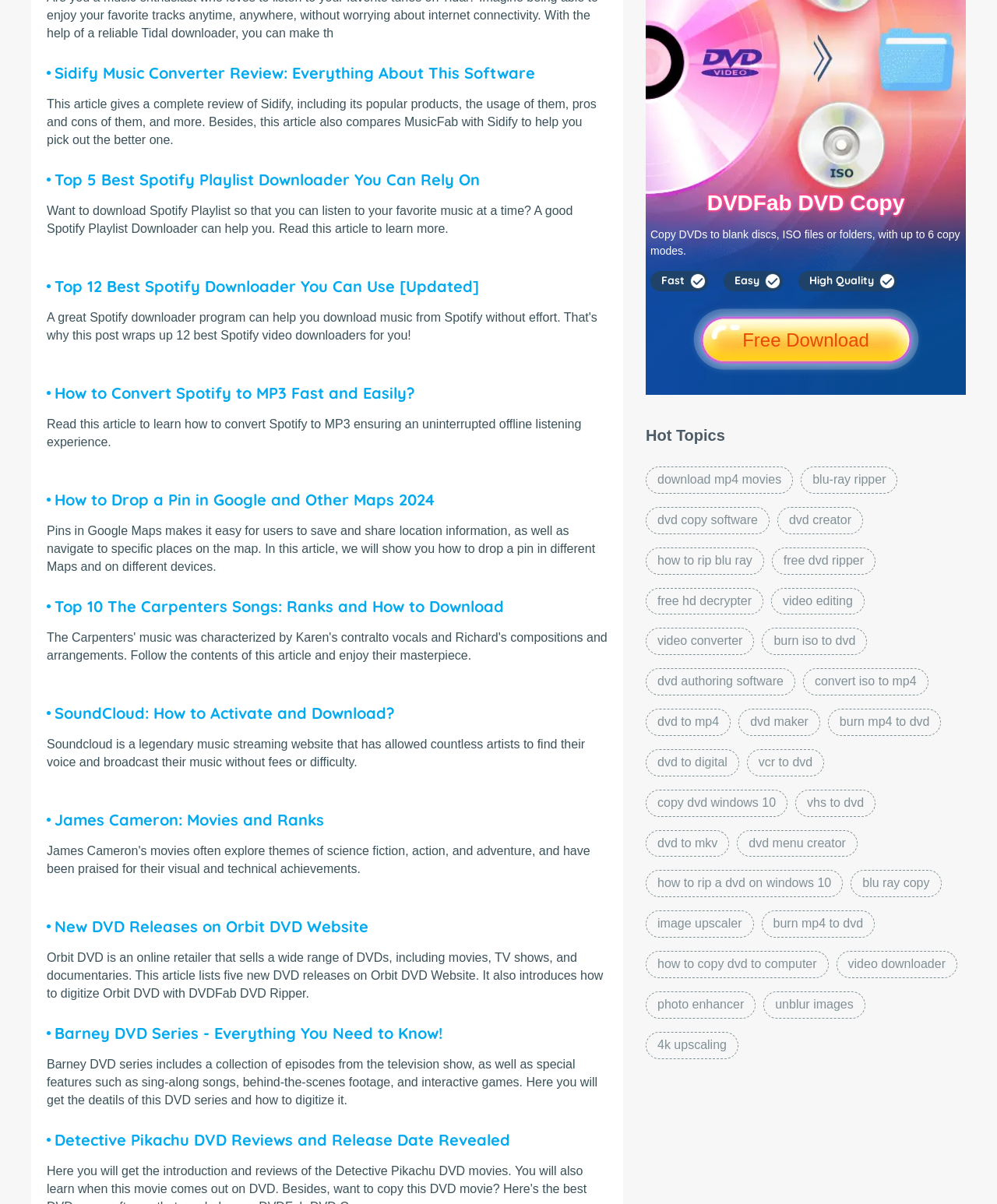Please locate the bounding box coordinates of the element that should be clicked to achieve the given instruction: "Read the 'Top 5 Best Spotify Playlist Downloader You Can Rely On' article".

[0.047, 0.14, 0.609, 0.164]